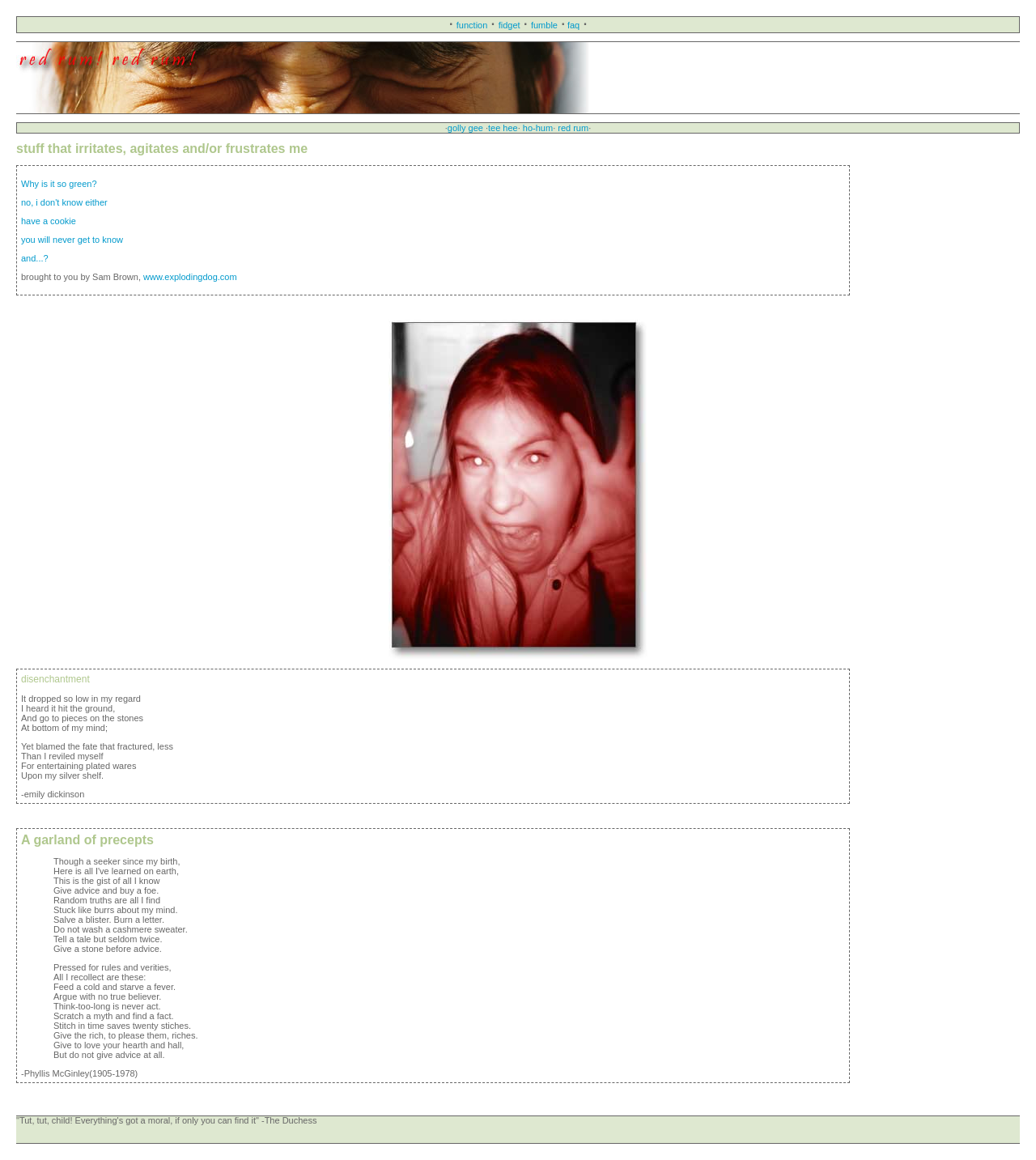Determine the bounding box coordinates of the section I need to click to execute the following instruction: "Contact Us". Provide the coordinates as four float numbers between 0 and 1, i.e., [left, top, right, bottom].

None